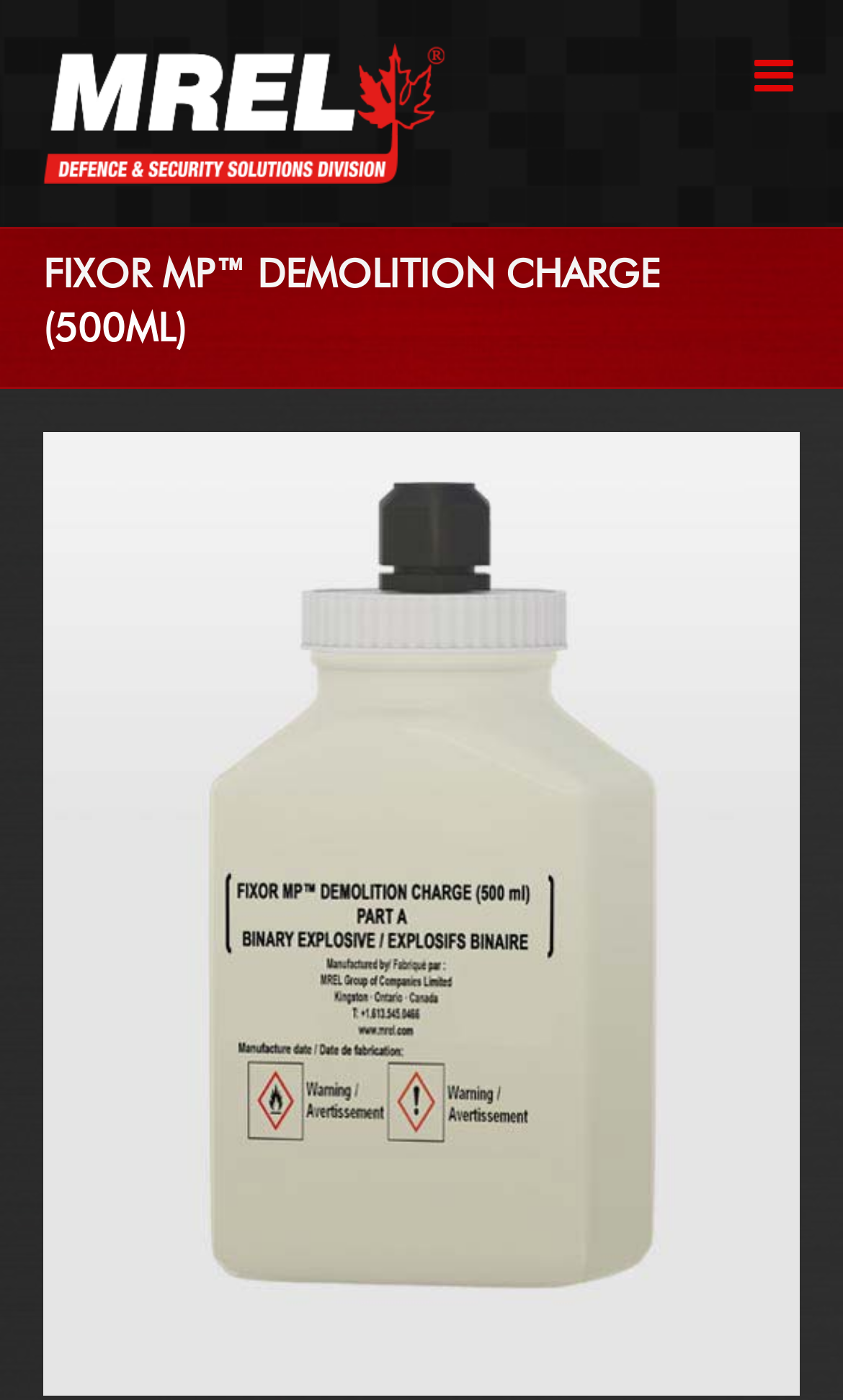Is there an image on the webpage?
Answer briefly with a single word or phrase based on the image.

Yes